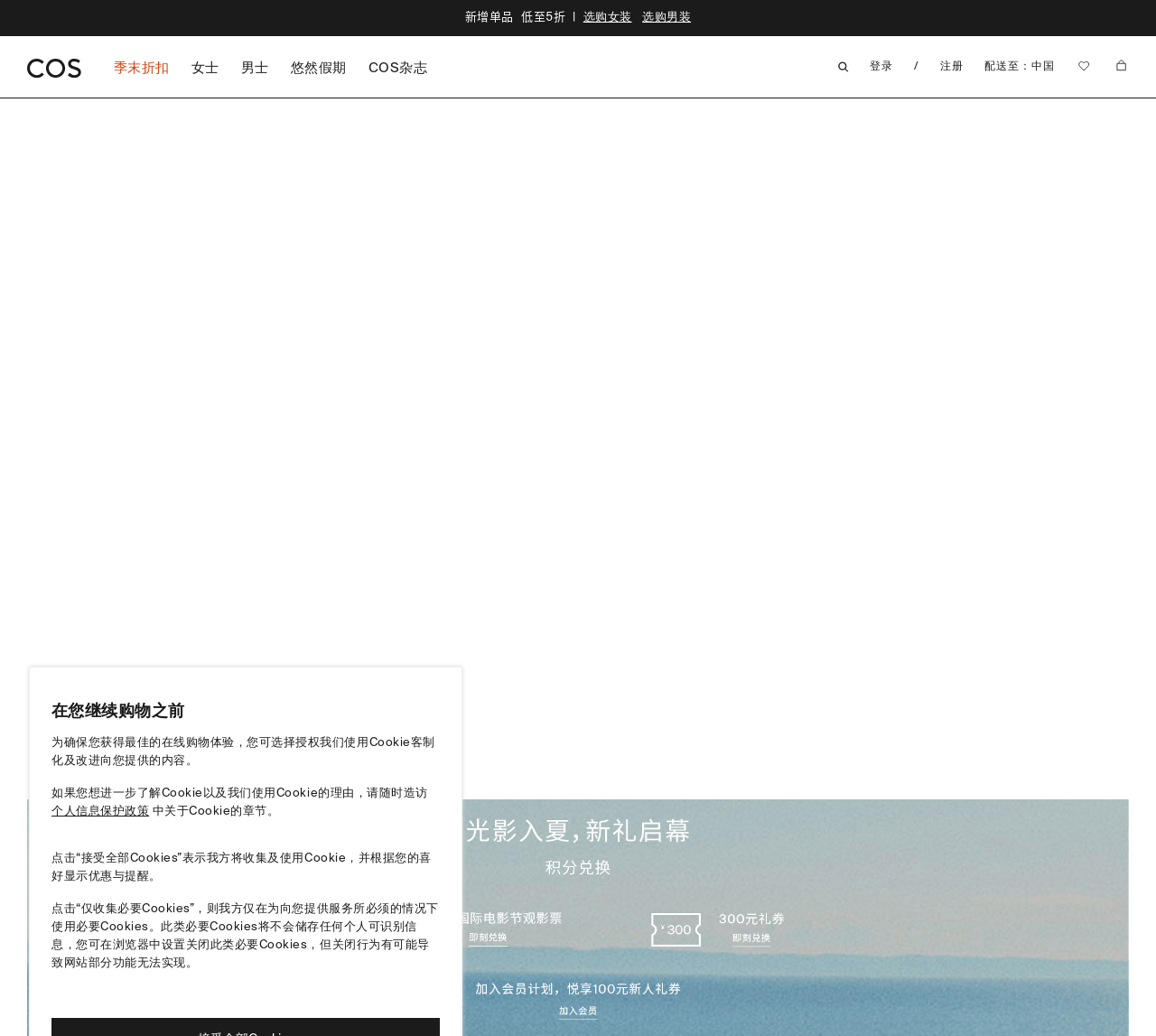Articulate a detailed summary of the webpage's content and design.

This webpage is the official website of COS, a fashion brand that offers modern, practical, and exquisite designs for women and men. At the top of the page, there is a prominent banner featuring a collaboration series with TABATA SHIBORI, accompanied by a call-to-action button to shop immediately. Below the banner, there are several links to explore different categories, including women's and men's clothing, as well as a promotion announcing new arrivals with discounts up to 50% off.

On the left side of the page, there is a navigation menu with links to various sections, such as women's and men's new arrivals, seasonal sales, and the COS journal. Above the navigation menu, there is a link to log in or register an account.

In the center of the page, there is a large image showcasing women's shirts, which takes up most of the screen space. Below the image, there are two buttons to shop women's and men's clothing.

At the bottom of the page, there is a notice about cookies, explaining how the website uses them to enhance the user experience. Users can choose to accept all cookies or only necessary cookies, which are required for the website to function properly.

Throughout the page, there are several icons and images, including a small flag indicating that the website ships to China. Overall, the webpage has a clean and modern design, with clear headings and concise text, making it easy to navigate and explore the different sections.